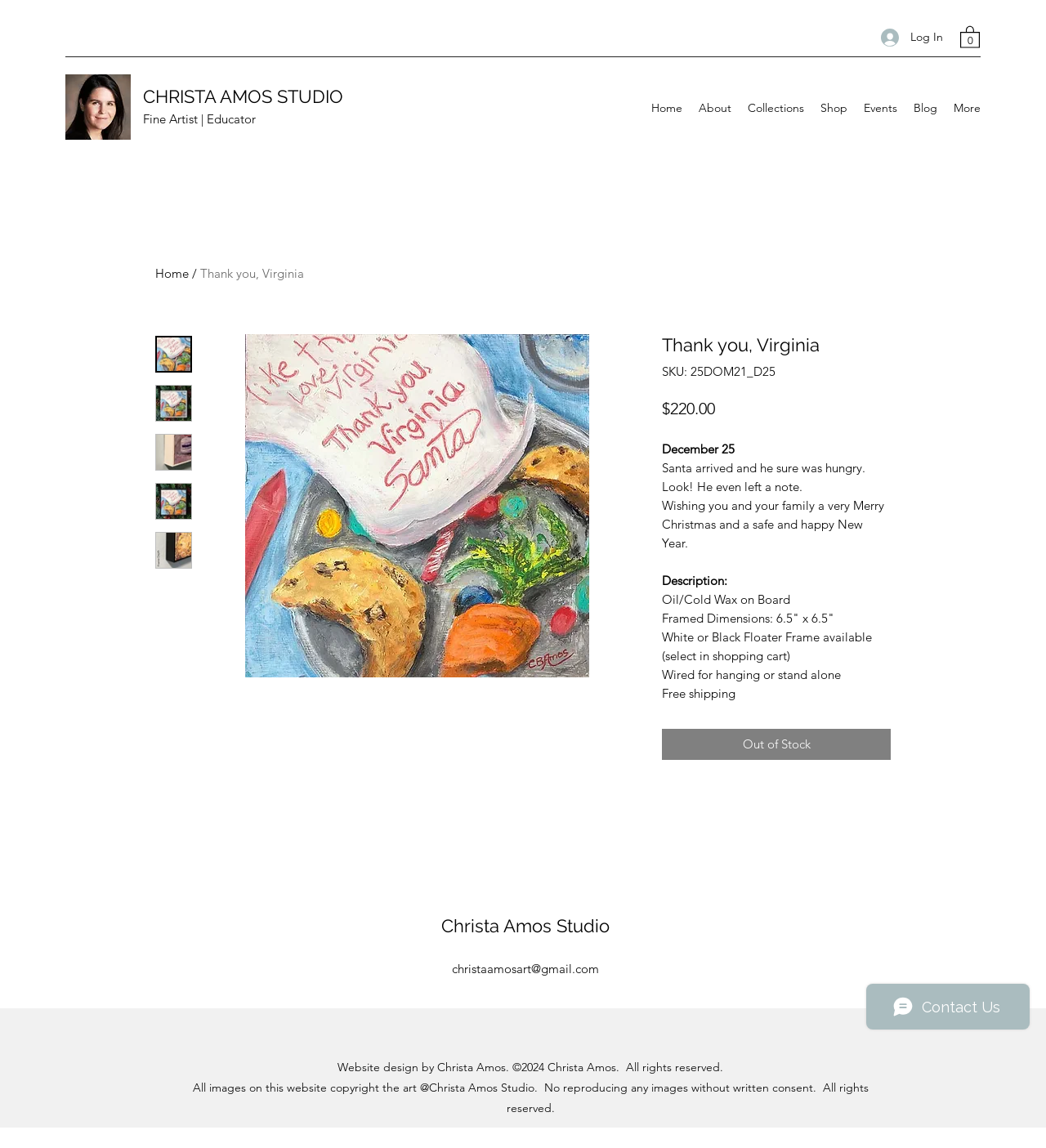Please find the bounding box coordinates for the clickable element needed to perform this instruction: "View the collections".

[0.707, 0.083, 0.777, 0.104]